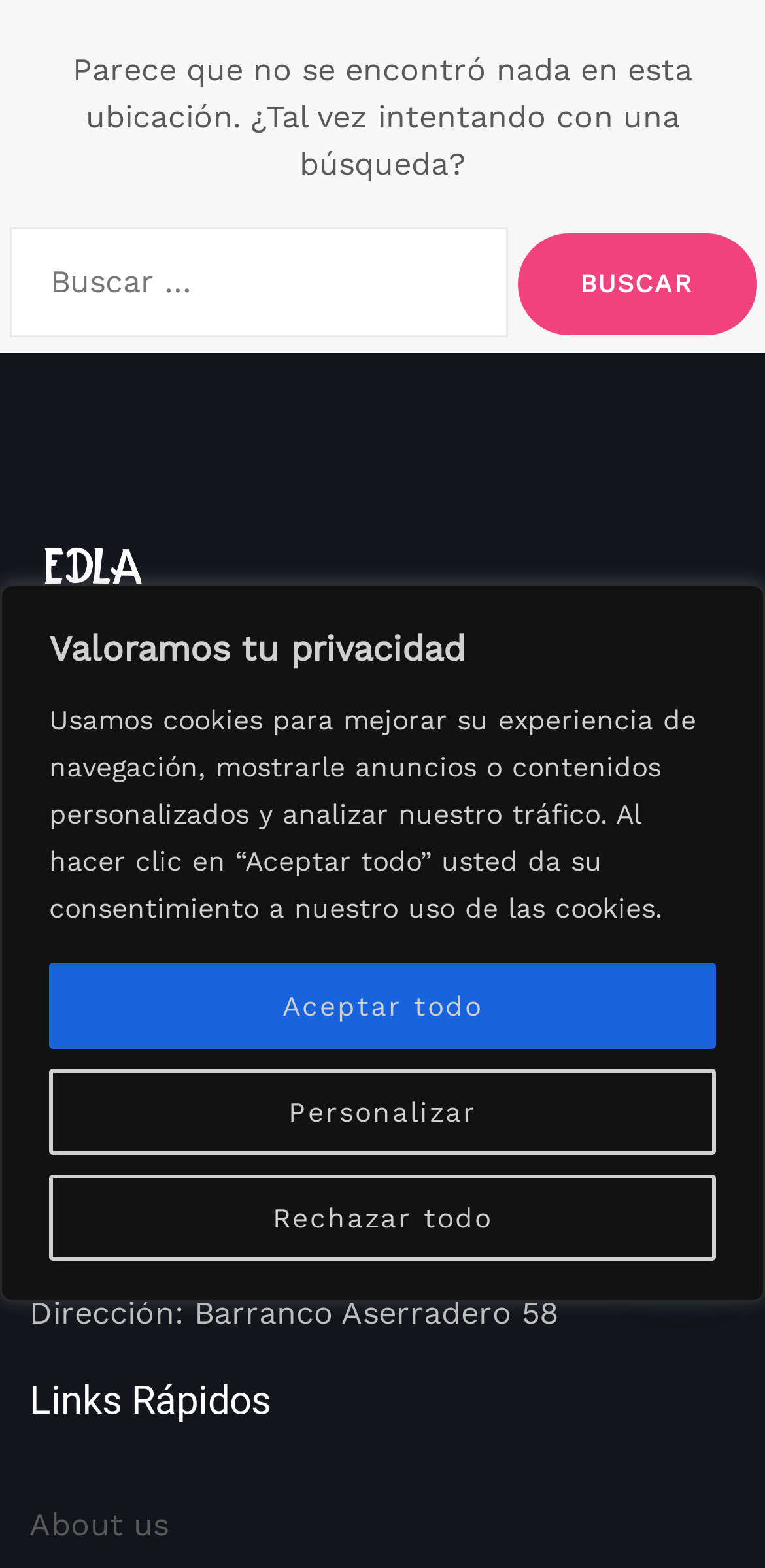Bounding box coordinates should be in the format (top-left x, top-left y, bottom-right x, bottom-right y) and all values should be floating point numbers between 0 and 1. Determine the bounding box coordinate for the UI element described as: admin

None